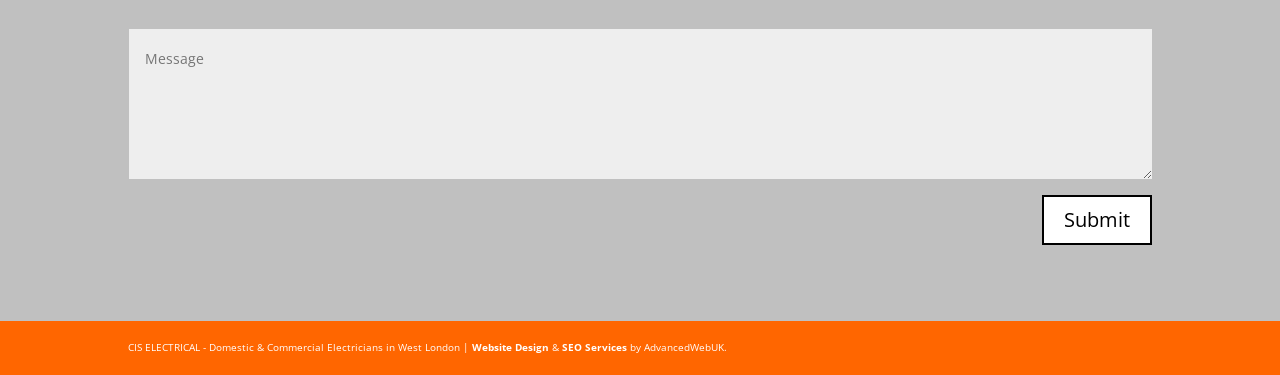Extract the bounding box coordinates for the UI element described as: "Submit".

[0.814, 0.519, 0.9, 0.652]